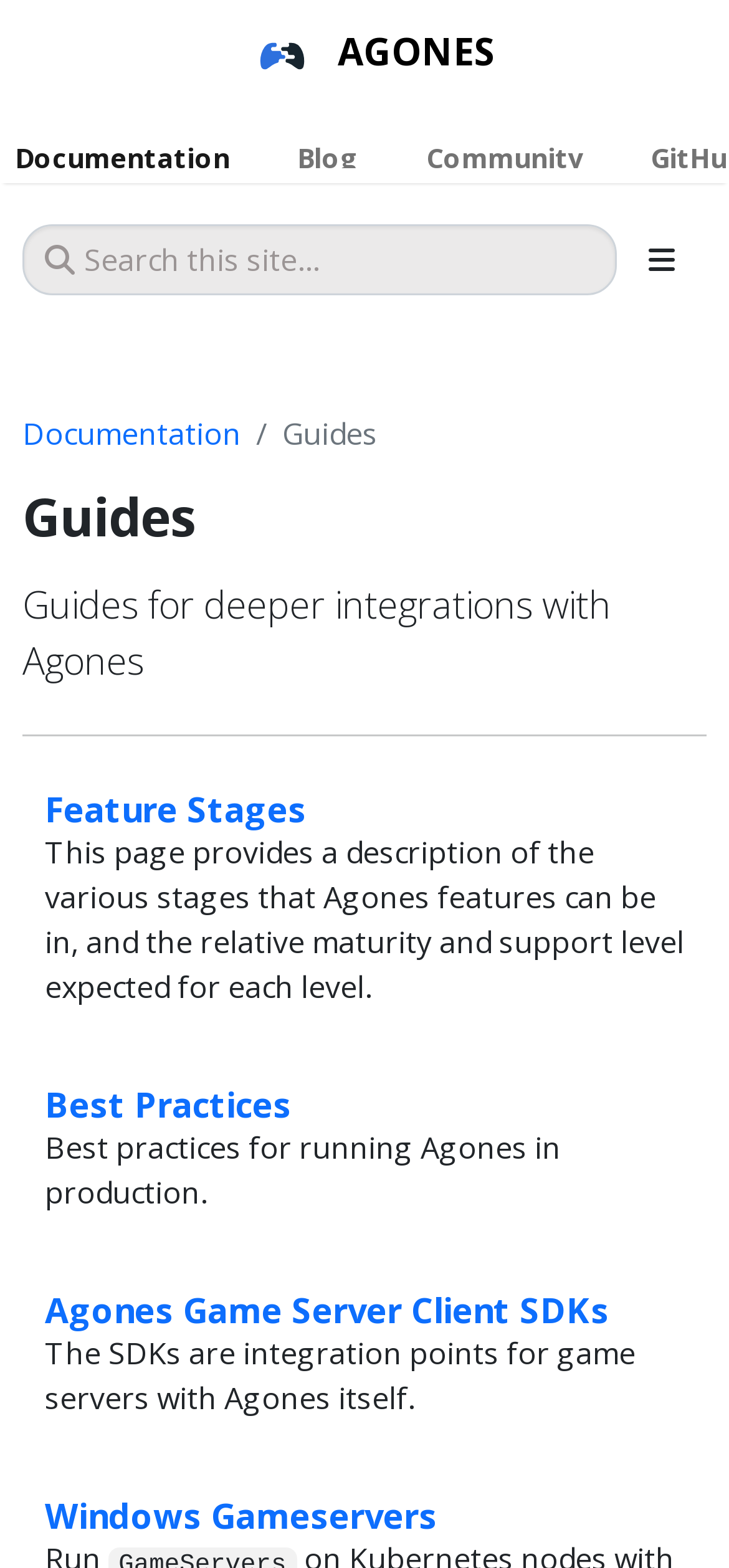Show the bounding box coordinates of the element that should be clicked to complete the task: "View Feature Stages".

[0.062, 0.501, 0.421, 0.53]